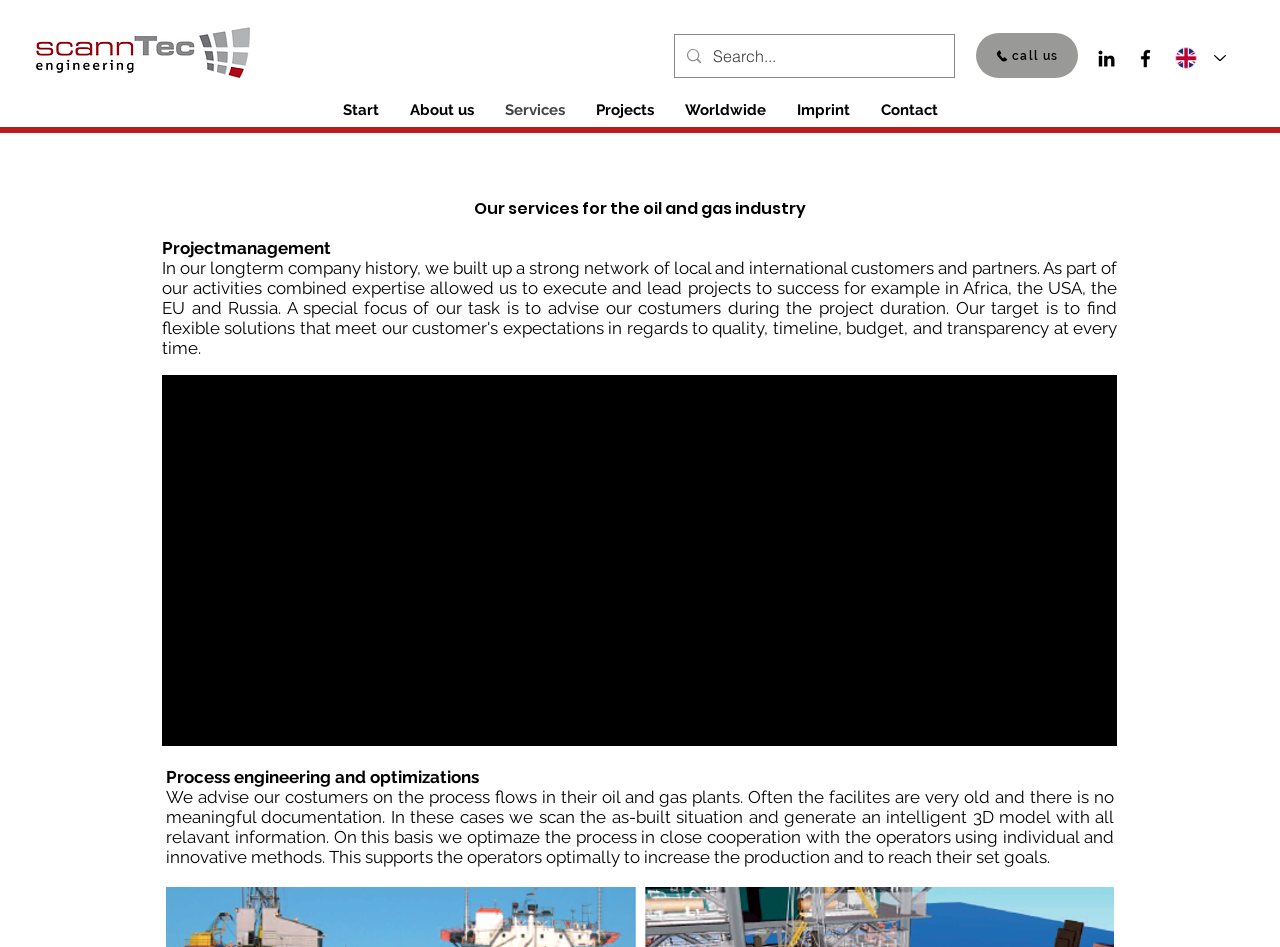What is the industry focus of the company?
Please provide a single word or phrase as your answer based on the screenshot.

Oil and Gas